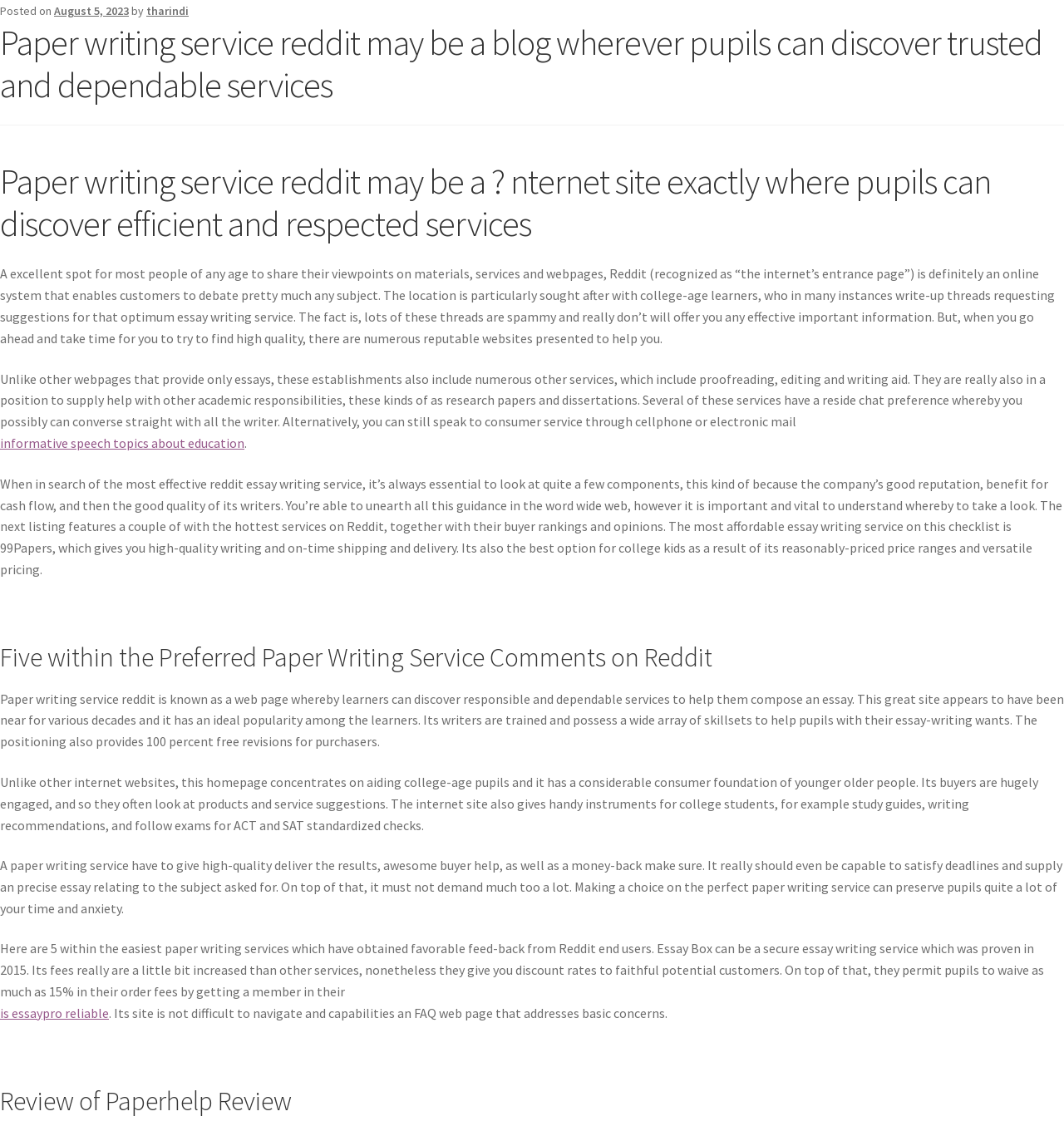What is the date of the posted article?
Using the details shown in the screenshot, provide a comprehensive answer to the question.

I found the date of the posted article by looking at the link element with the text 'August 5, 2023' which is a child of the HeaderAsNonLandmark element.